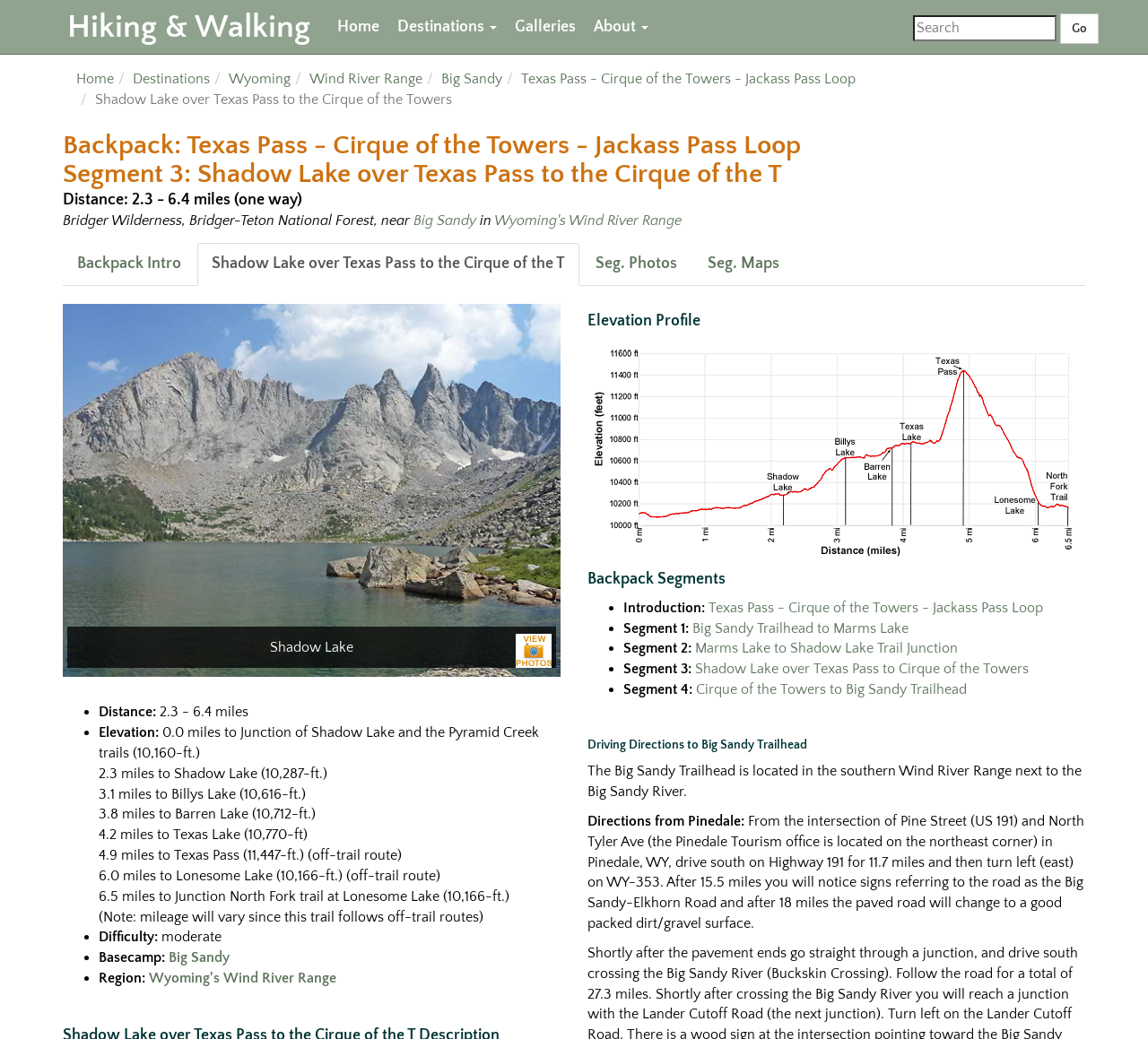Using the information in the image, could you please answer the following question in detail:
What is the name of the lake at the beginning of the backpack segment?

I found the answer by looking at the breadcrumb navigation section, which shows the trail route. The first link in the breadcrumb navigation is 'Shadow Lake over Texas Pass to the Cirque of the Towers', which indicates that the backpack segment starts at Shadow Lake.